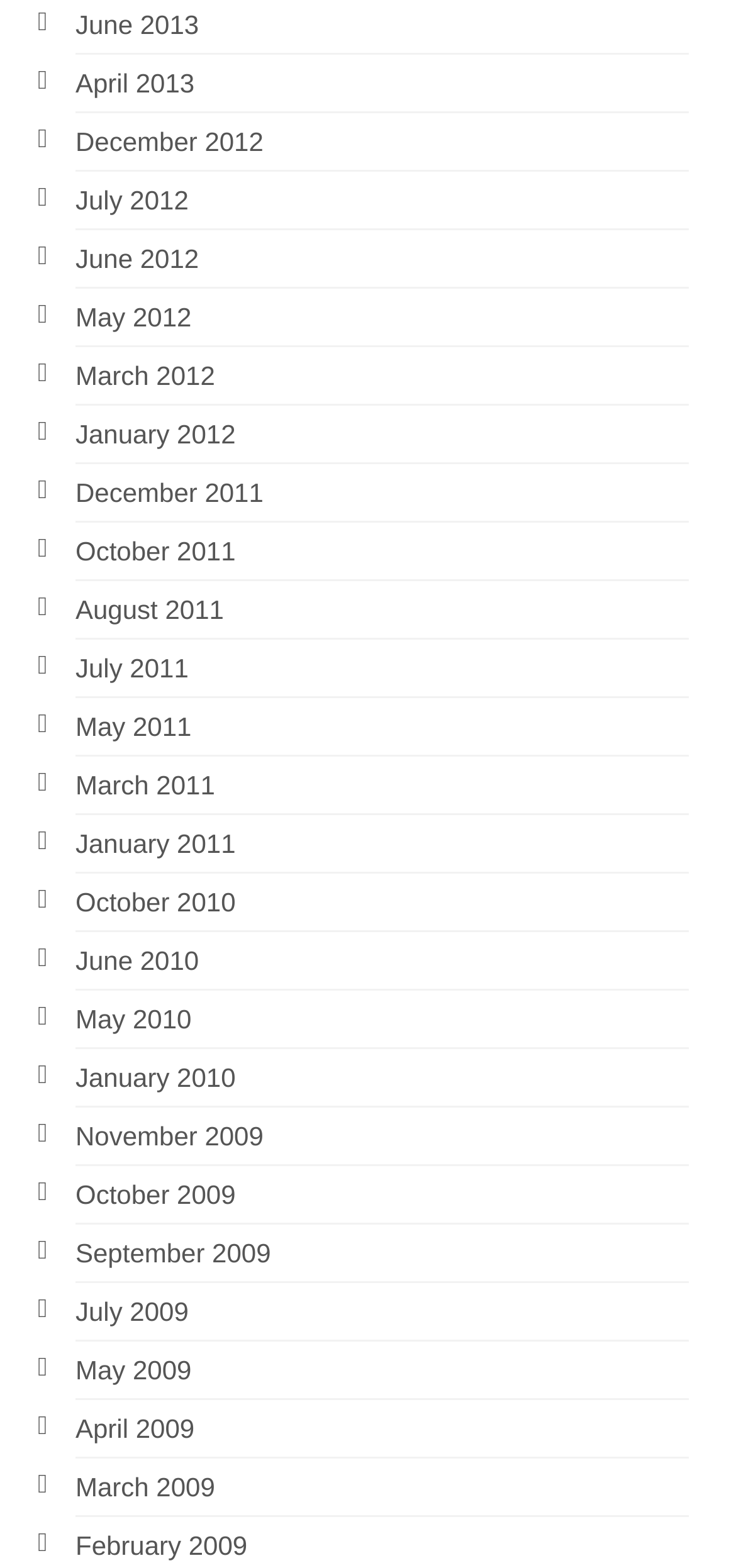Answer briefly with one word or phrase:
How many years are represented in the list?

5